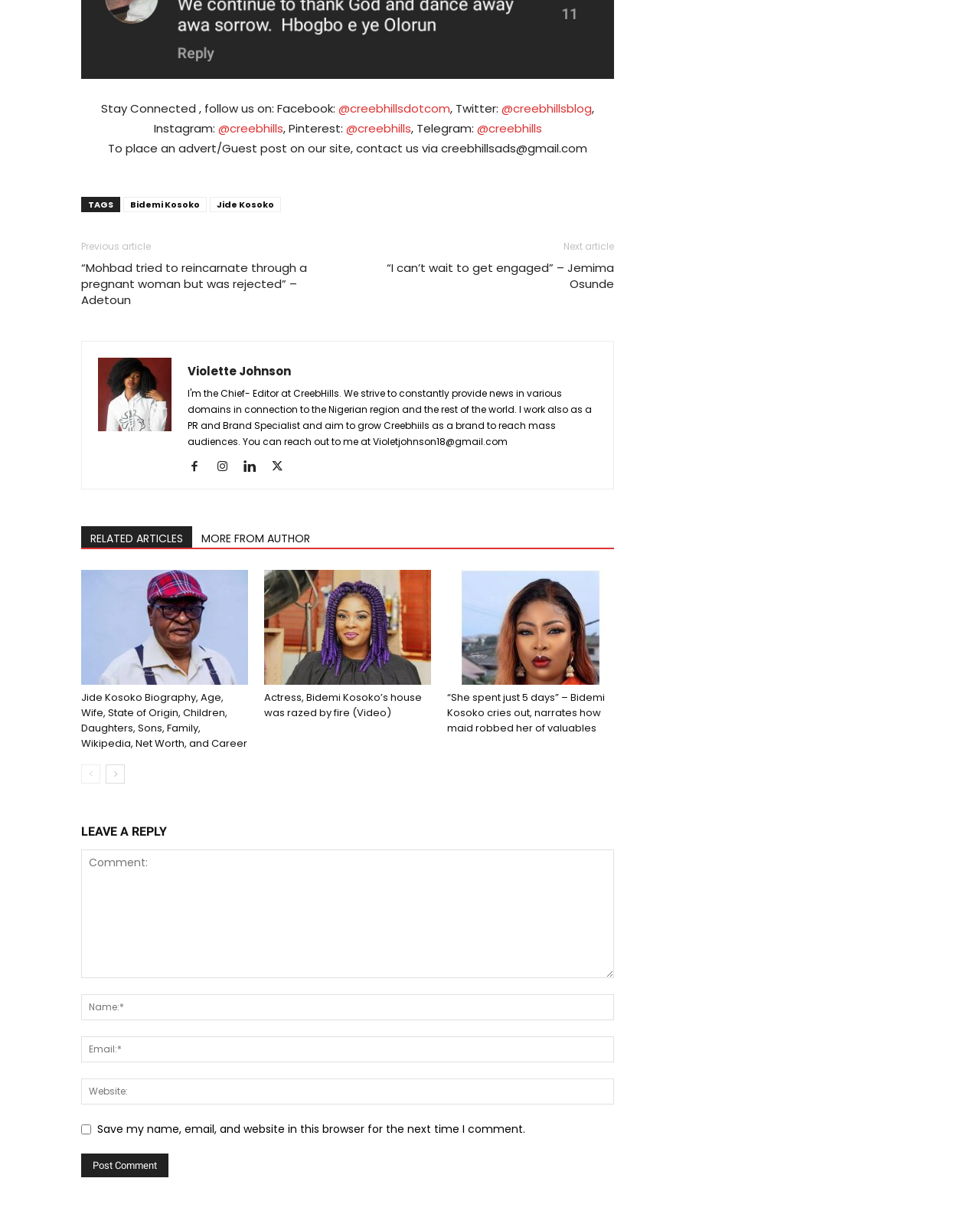Determine the bounding box coordinates for the HTML element mentioned in the following description: "Instagram". The coordinates should be a list of four floats ranging from 0 to 1, represented as [left, top, right, bottom].

[0.22, 0.375, 0.245, 0.39]